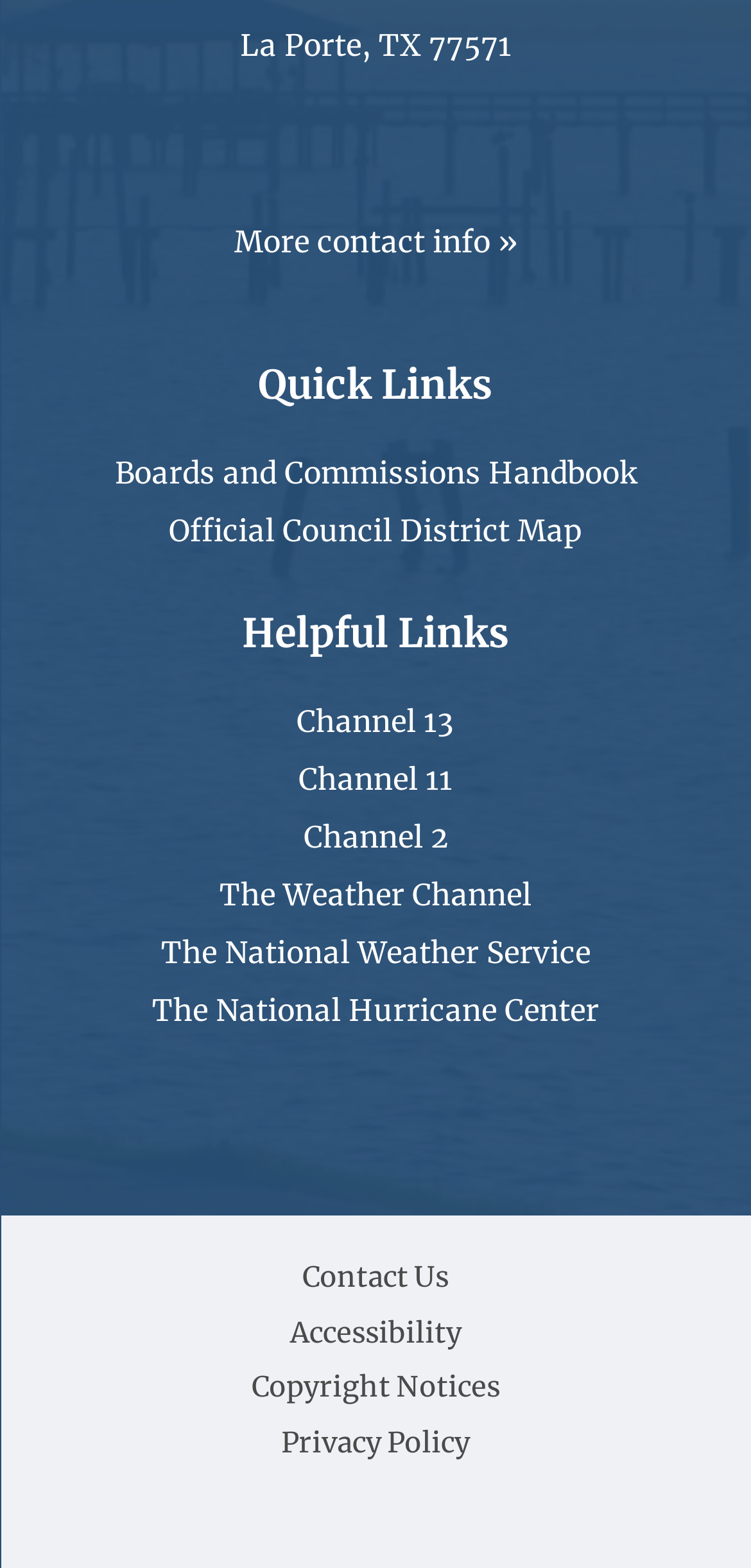Identify the bounding box coordinates of the element that should be clicked to fulfill this task: "View more contact information". The coordinates should be provided as four float numbers between 0 and 1, i.e., [left, top, right, bottom].

[0.312, 0.143, 0.688, 0.166]